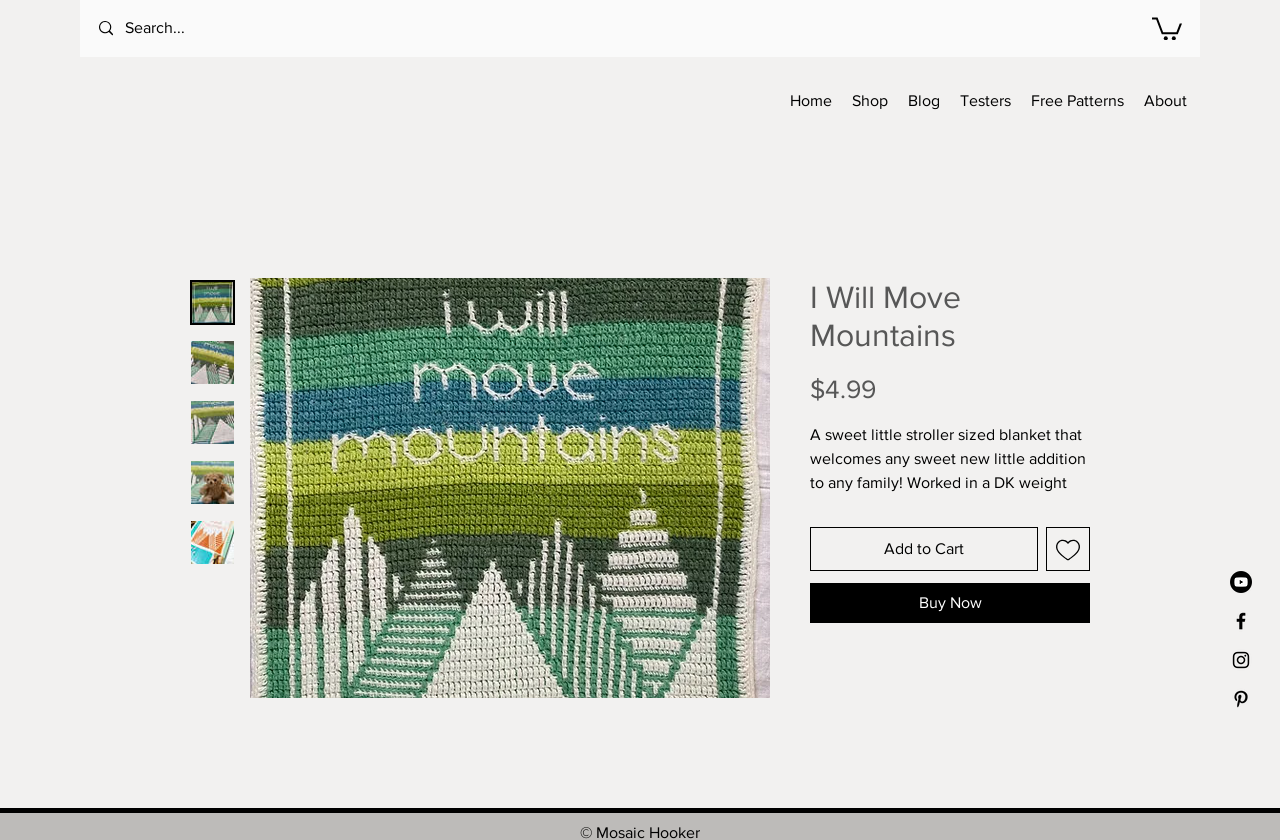Determine the bounding box coordinates of the clickable area required to perform the following instruction: "Go to the HOME page". The coordinates should be represented as four float numbers between 0 and 1: [left, top, right, bottom].

None